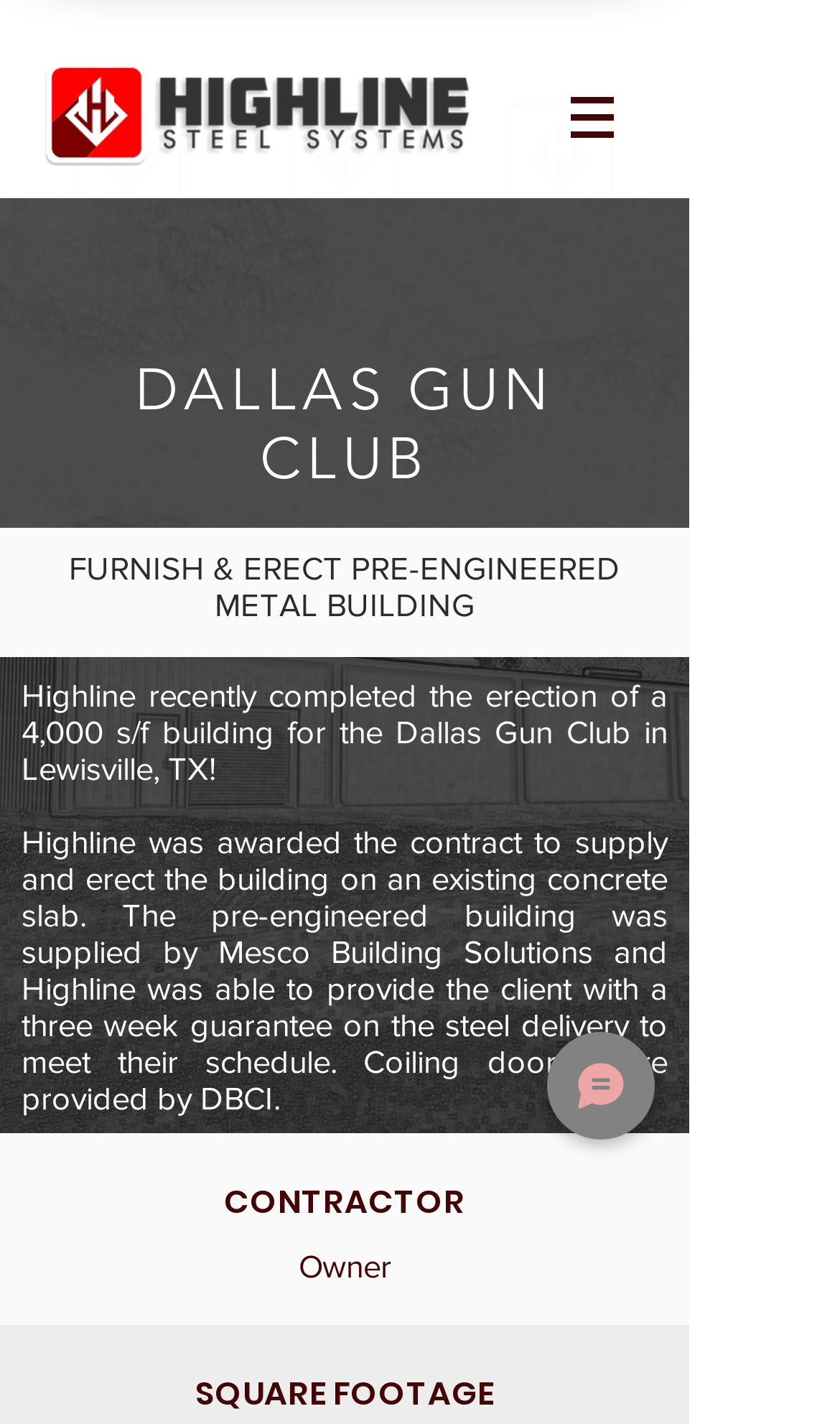Who supplied the pre-engineered building?
Using the visual information, respond with a single word or phrase.

Mesco Building Solutions